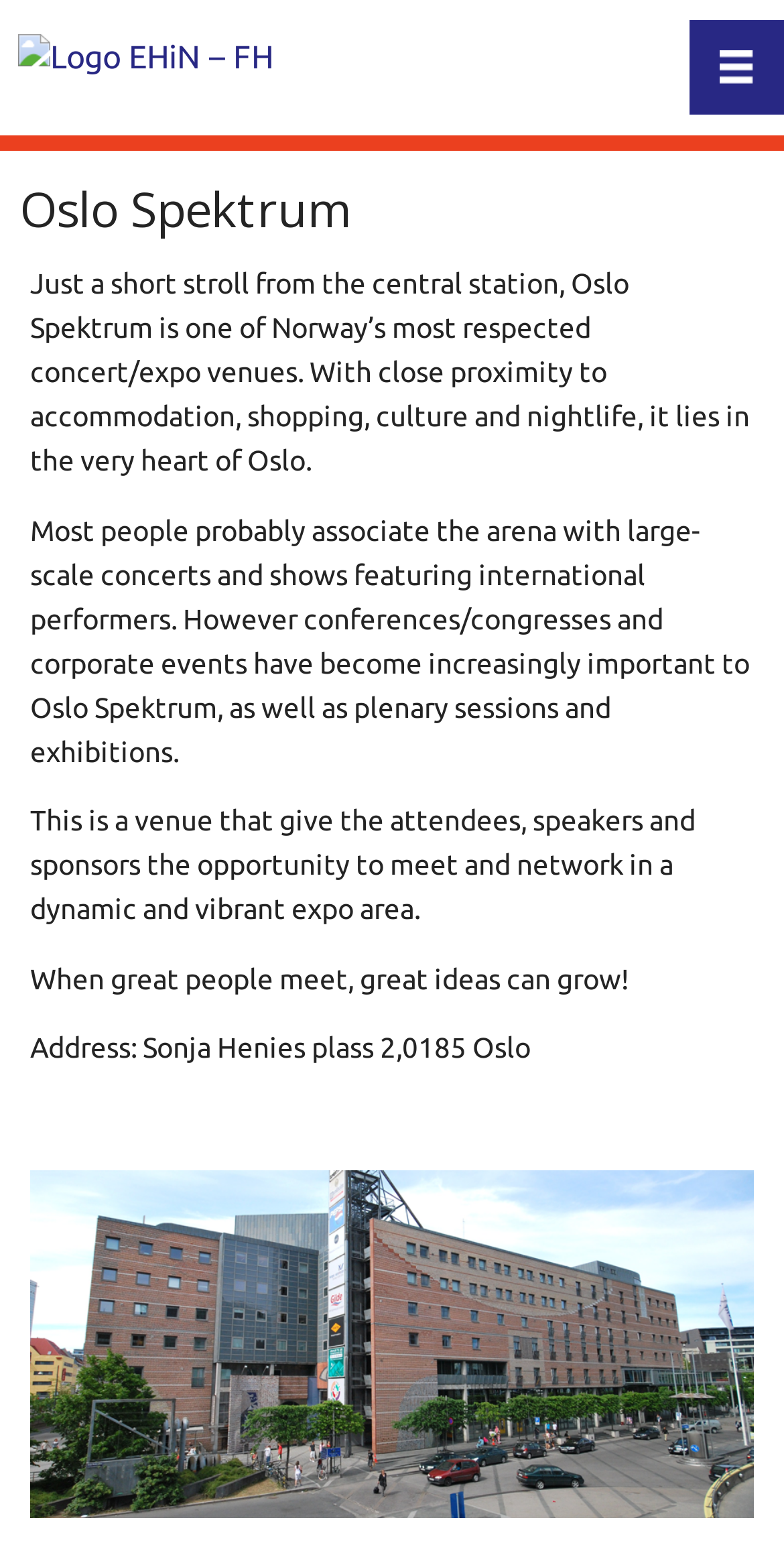What is the purpose of the expo area at Oslo Spektrum?
Using the information from the image, answer the question thoroughly.

The webpage states that the expo area at Oslo Spektrum 'give the attendees, speakers and sponsors the opportunity to meet and network in a dynamic and vibrant expo area', indicating that the purpose of the expo area is to facilitate meetings and networking between attendees.